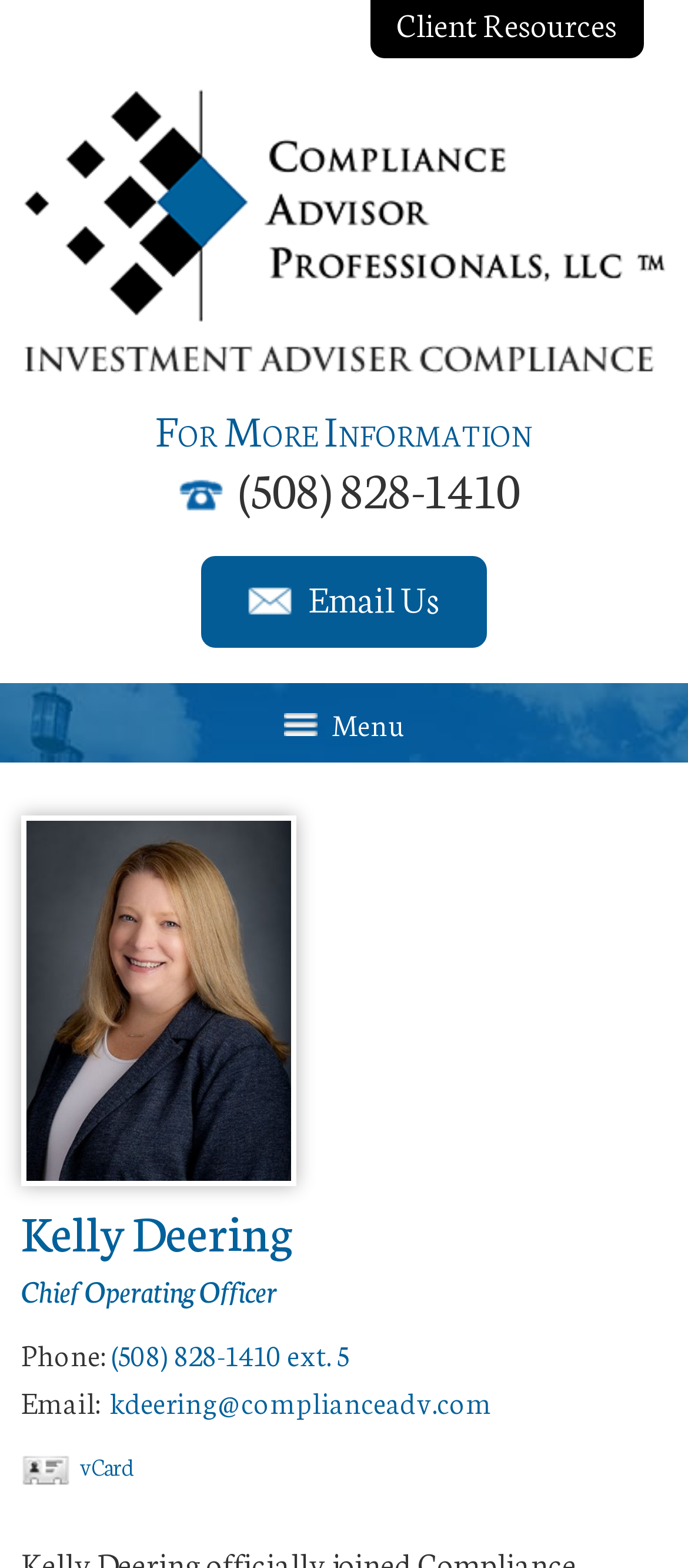Using the information in the image, give a comprehensive answer to the question: 
What is the phone number to contact Kelly Deering?

I found the phone number by looking at the static text element that says 'Phone:' and then finding the link element that says '(508) 828-1410 ext. 5' right next to it, which suggests that it is the phone number to contact Kelly Deering.